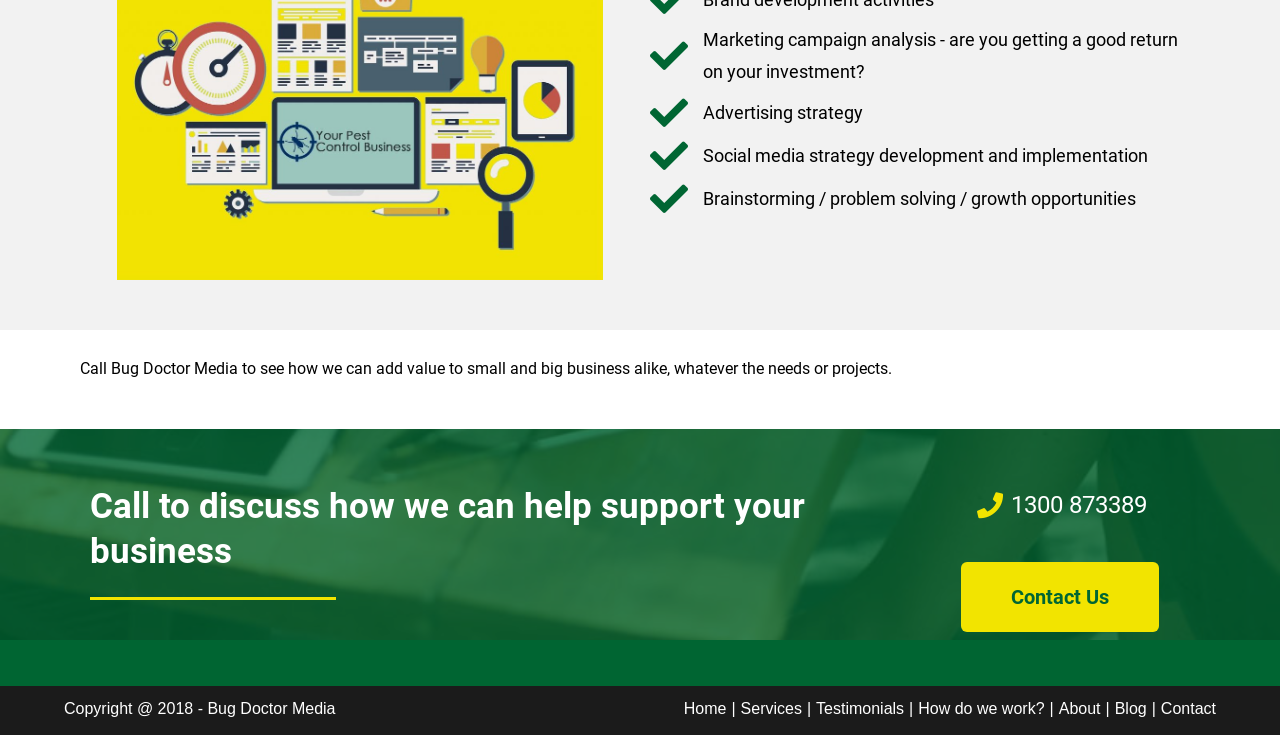Can you find the bounding box coordinates for the UI element given this description: "How do we work?"? Provide the coordinates as four float numbers between 0 and 1: [left, top, right, bottom].

[0.717, 0.953, 0.816, 0.976]